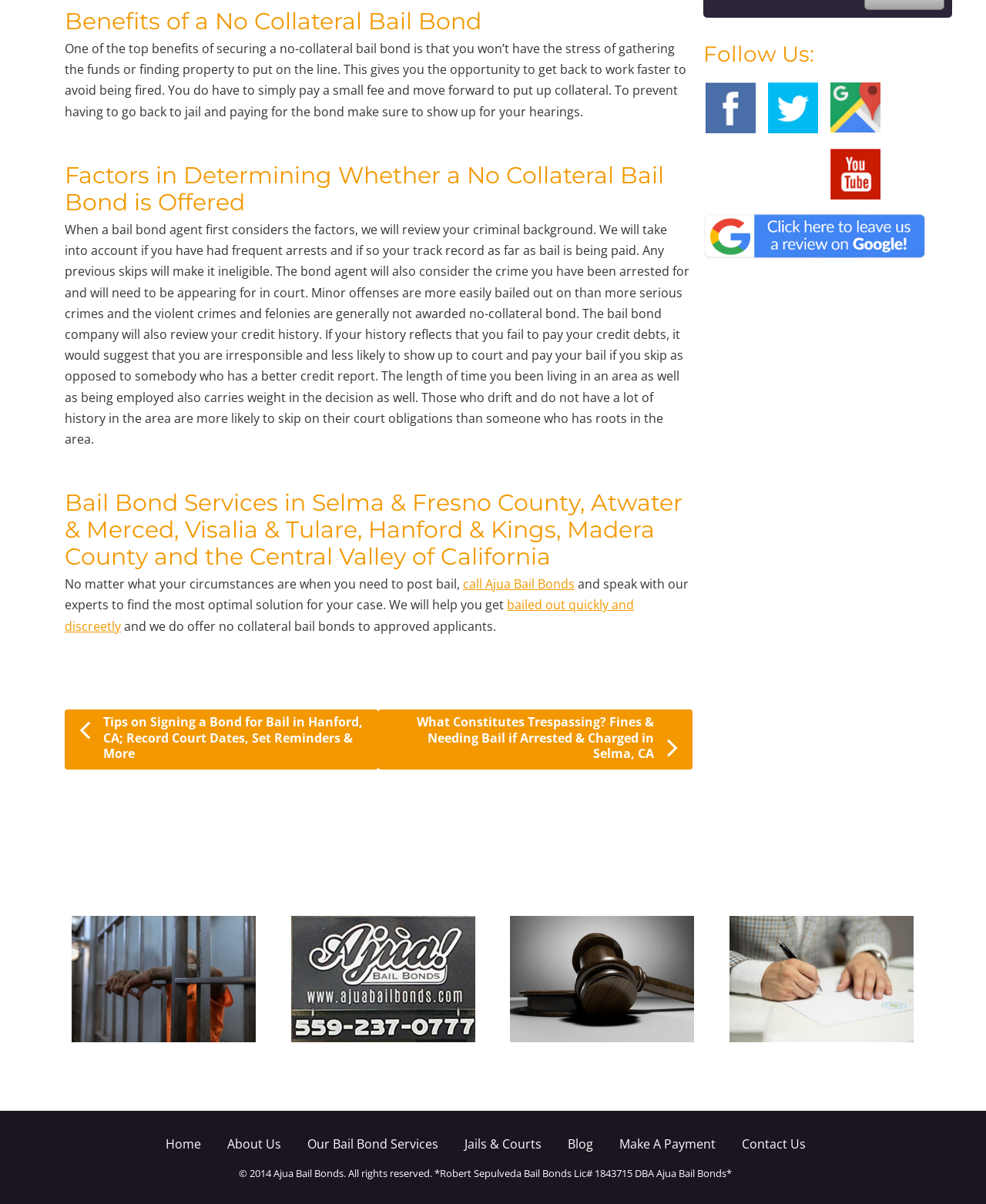Please locate the bounding box coordinates of the element that needs to be clicked to achieve the following instruction: "Click the 'Contact Us' link". The coordinates should be four float numbers between 0 and 1, i.e., [left, top, right, bottom].

None